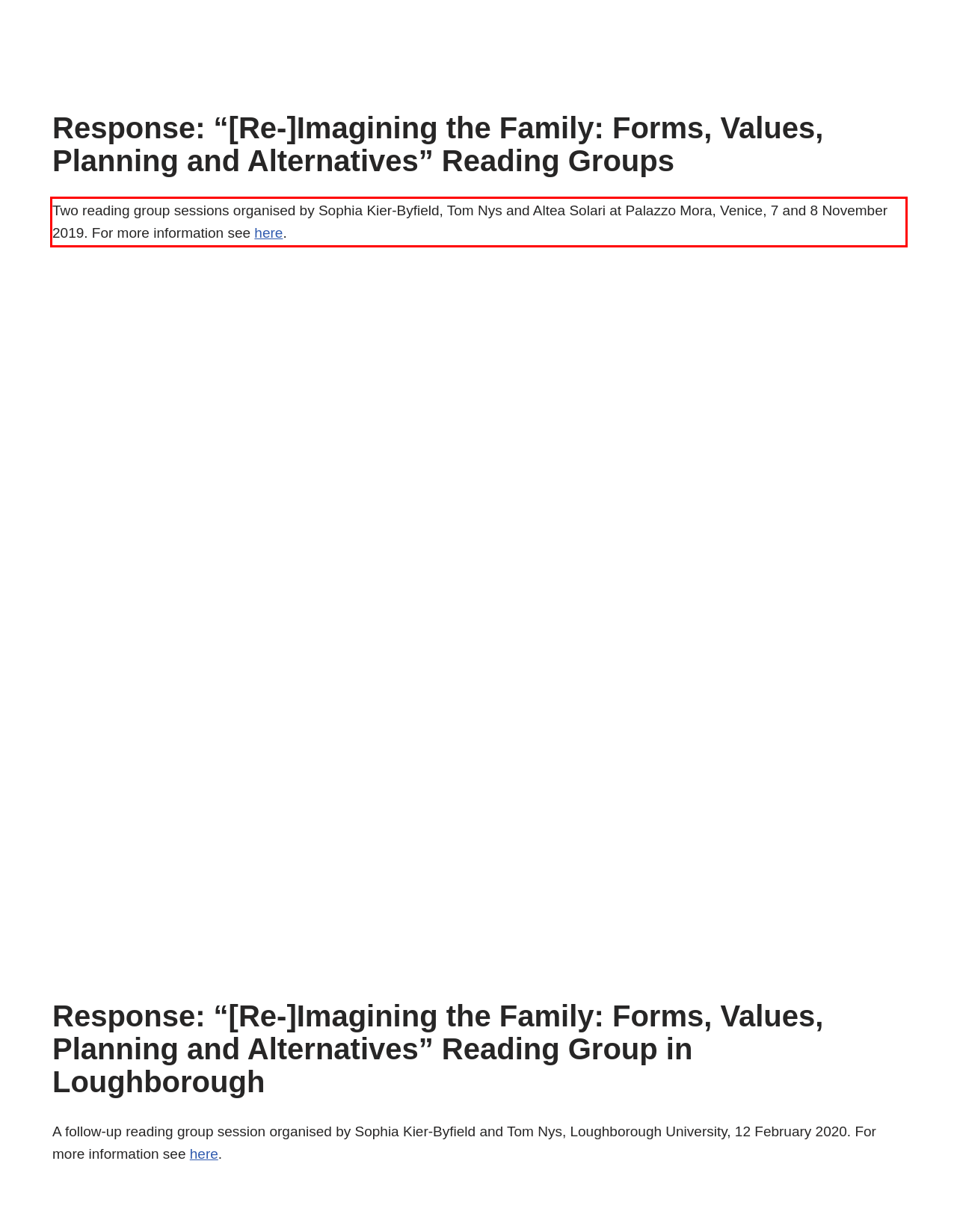The screenshot provided shows a webpage with a red bounding box. Apply OCR to the text within this red bounding box and provide the extracted content.

Two reading group sessions organised by Sophia Kier-Byfield, Tom Nys and Altea Solari at Palazzo Mora, Venice, 7 and 8 November 2019. For more information see here.